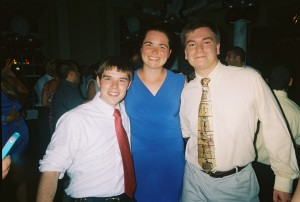What is the atmosphere of the gathering?
Provide a comprehensive and detailed answer to the question.

The caption describes the background of the image as 'bustling with attendees', and mentions 'decorations and soft lighting', which suggests a lively and festive atmosphere, and the phrase 'social atmosphere' is used to describe the overall mood of the gathering.